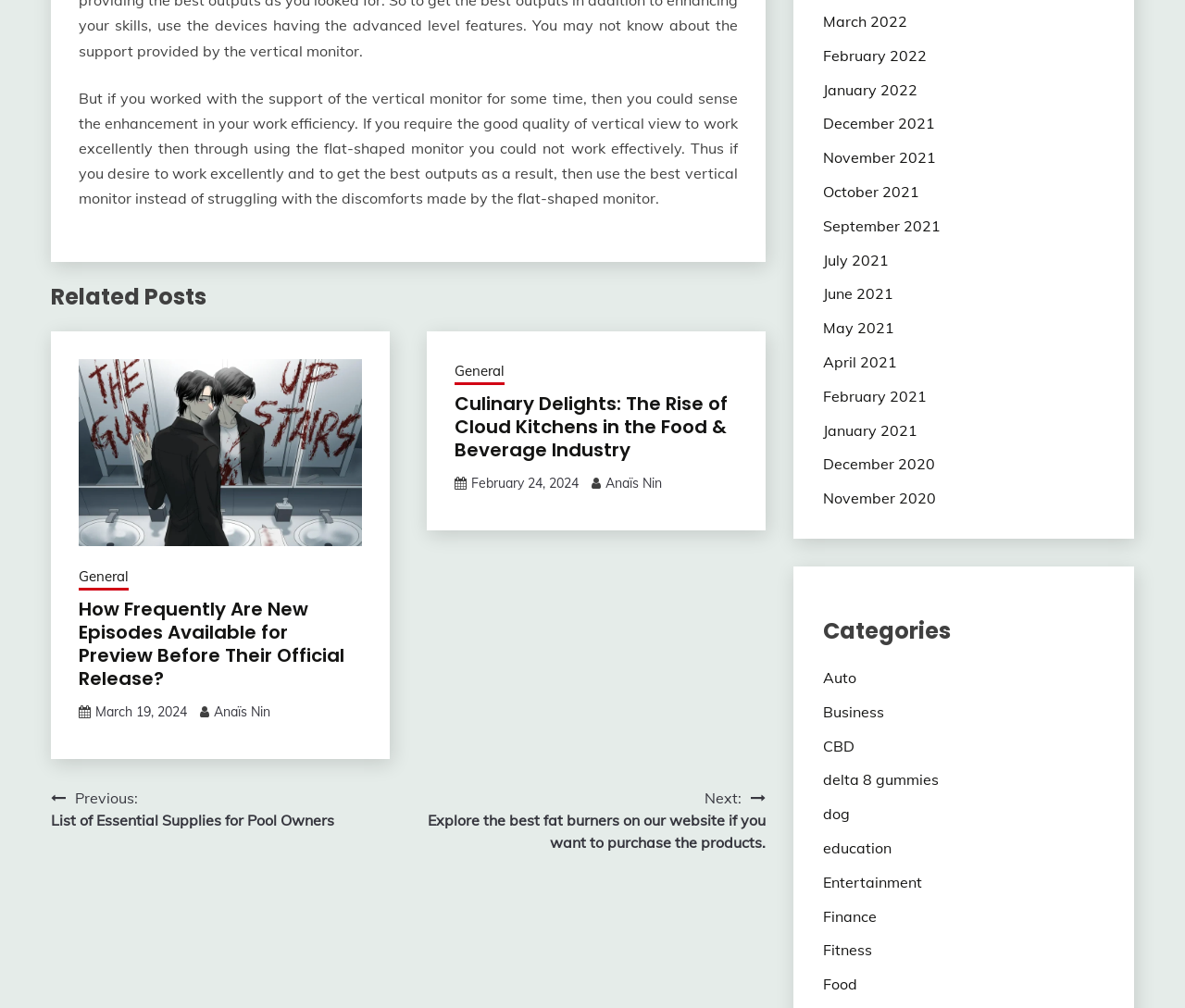Please identify the bounding box coordinates of the region to click in order to complete the given instruction: "Click on the 'General' link". The coordinates should be four float numbers between 0 and 1, i.e., [left, top, right, bottom].

[0.066, 0.562, 0.109, 0.586]